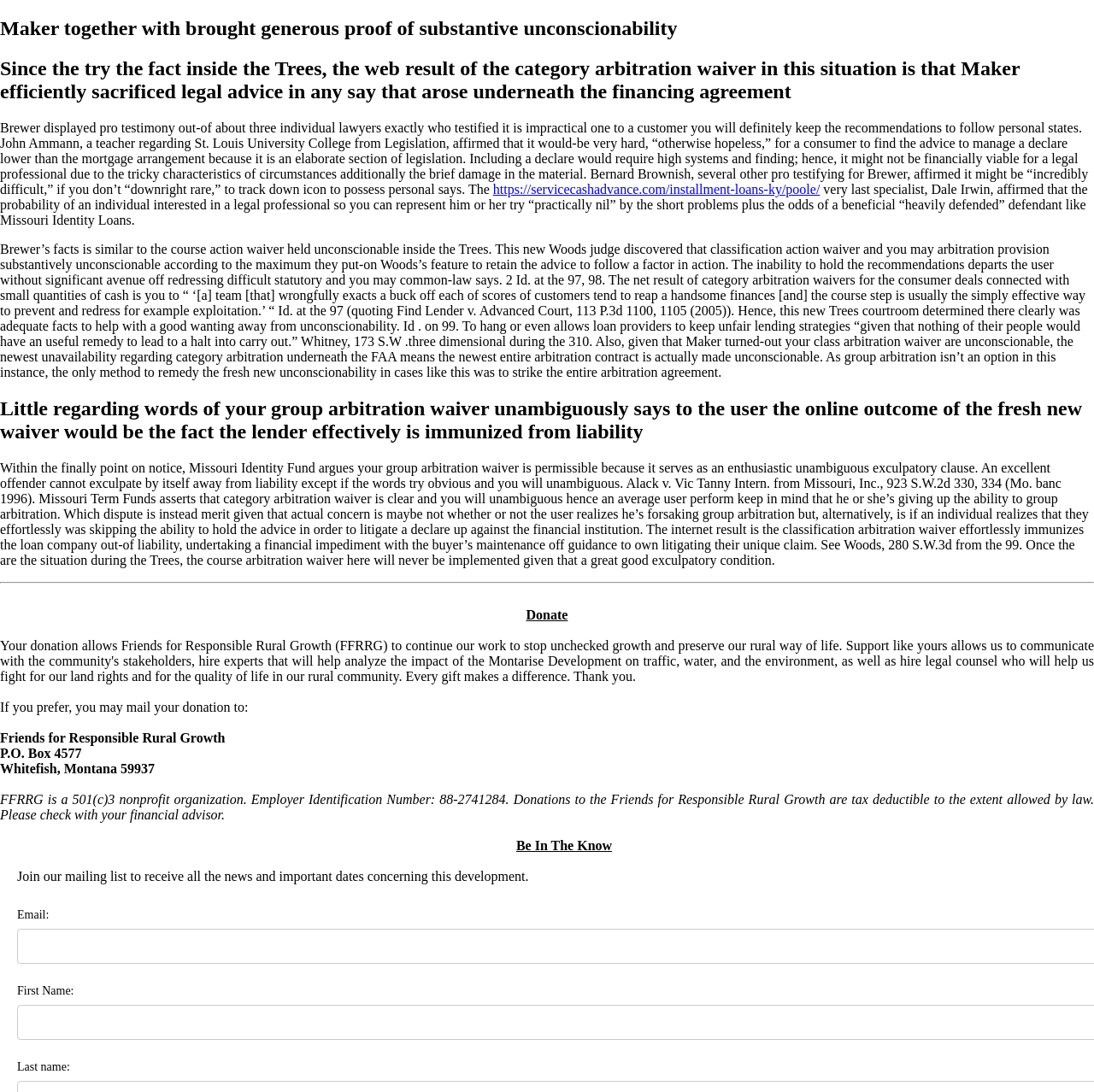What can I do to receive news and important dates concerning the development?
Can you provide a detailed and comprehensive answer to the question?

I found the answer by looking at the StaticText element with the text 'Join our mailing list to receive all the news and important dates concerning this development.'. This text suggests that joining the mailing list is the way to receive news and important dates concerning the development.